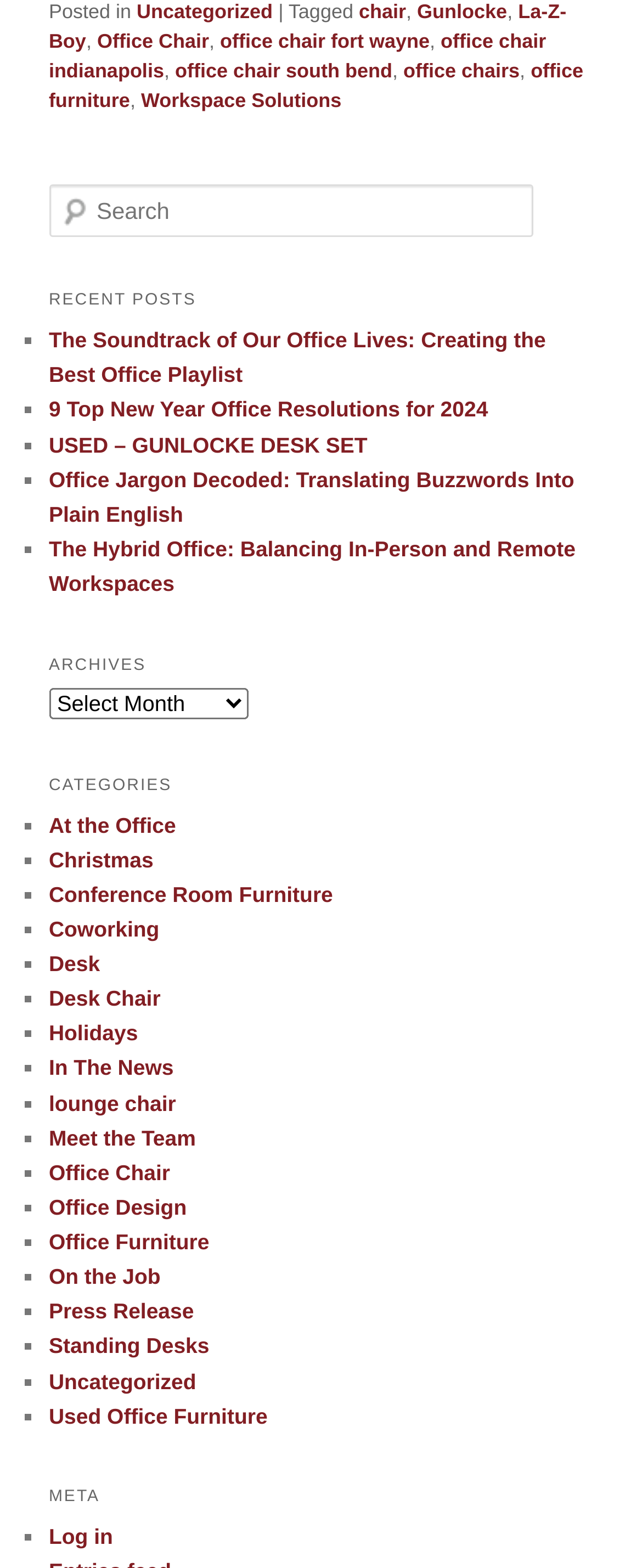What is the 'ARCHIVES' section for?
Provide a thorough and detailed answer to the question.

The 'ARCHIVES' section appears to provide a way for users to access older or archived content on the website. This could include blog posts or other types of content that are no longer featured on the main pages of the website.